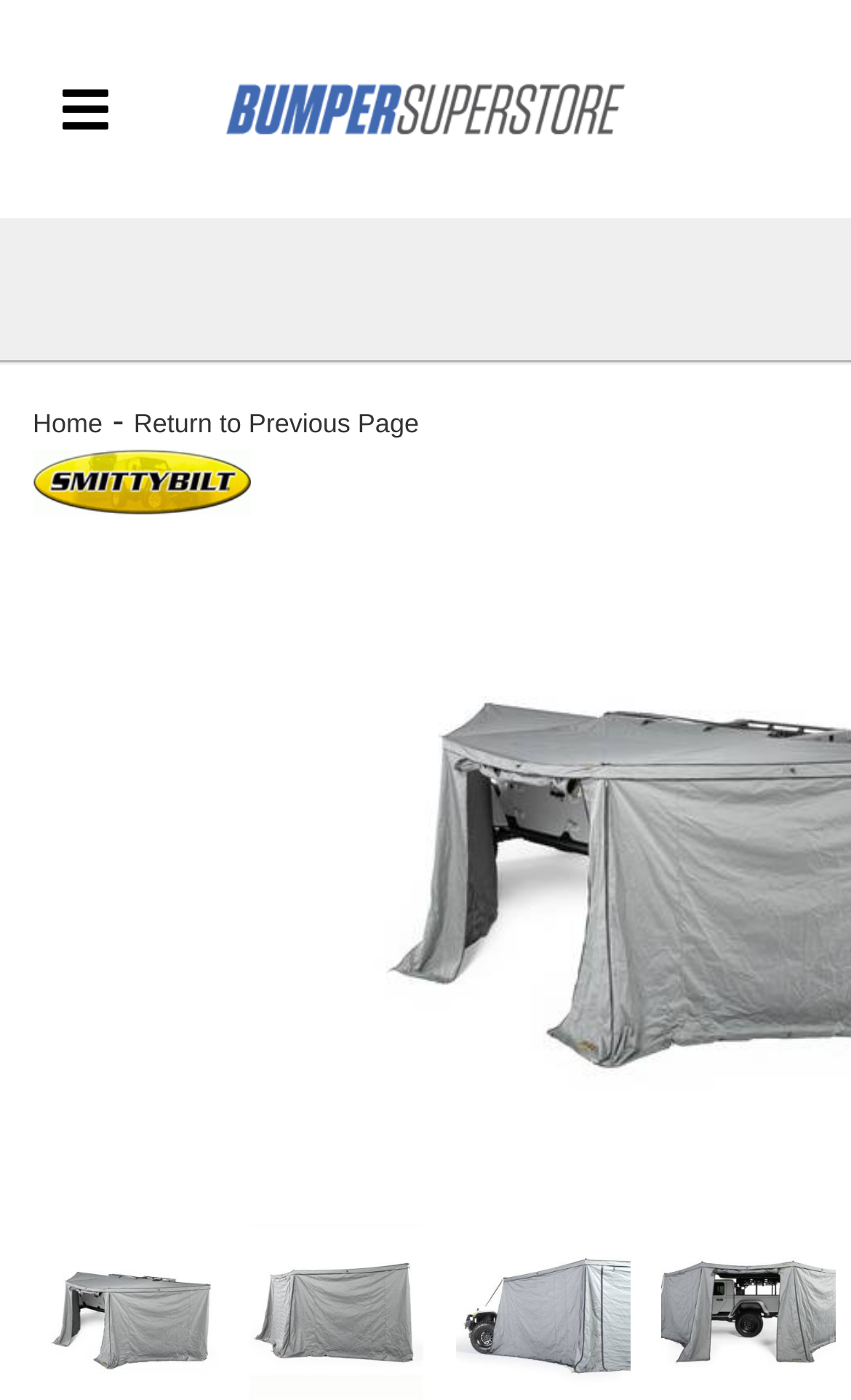Write an elaborate caption that captures the essence of the webpage.

The webpage is about Smittybilt 2894 180 Degree Awning Walls on BumperSuperstore.com. At the top left, there is a toggle navigation button. Next to it, on the top center, is the BumperSuperstore.com header logo, which is an image. 

Below the logo, there are navigation links, including "Home" and "Return to Previous Page". On the top right, there is a link to the brand "Smittybilt", accompanied by a small image of the brand's logo.

The main content of the page is focused on the product, Smittybilt 2894 180 Degree Awning Walls. There are four images of the product, arranged horizontally across the bottom of the page. Each image is accompanied by a link to the product image. The images take up most of the bottom half of the page.